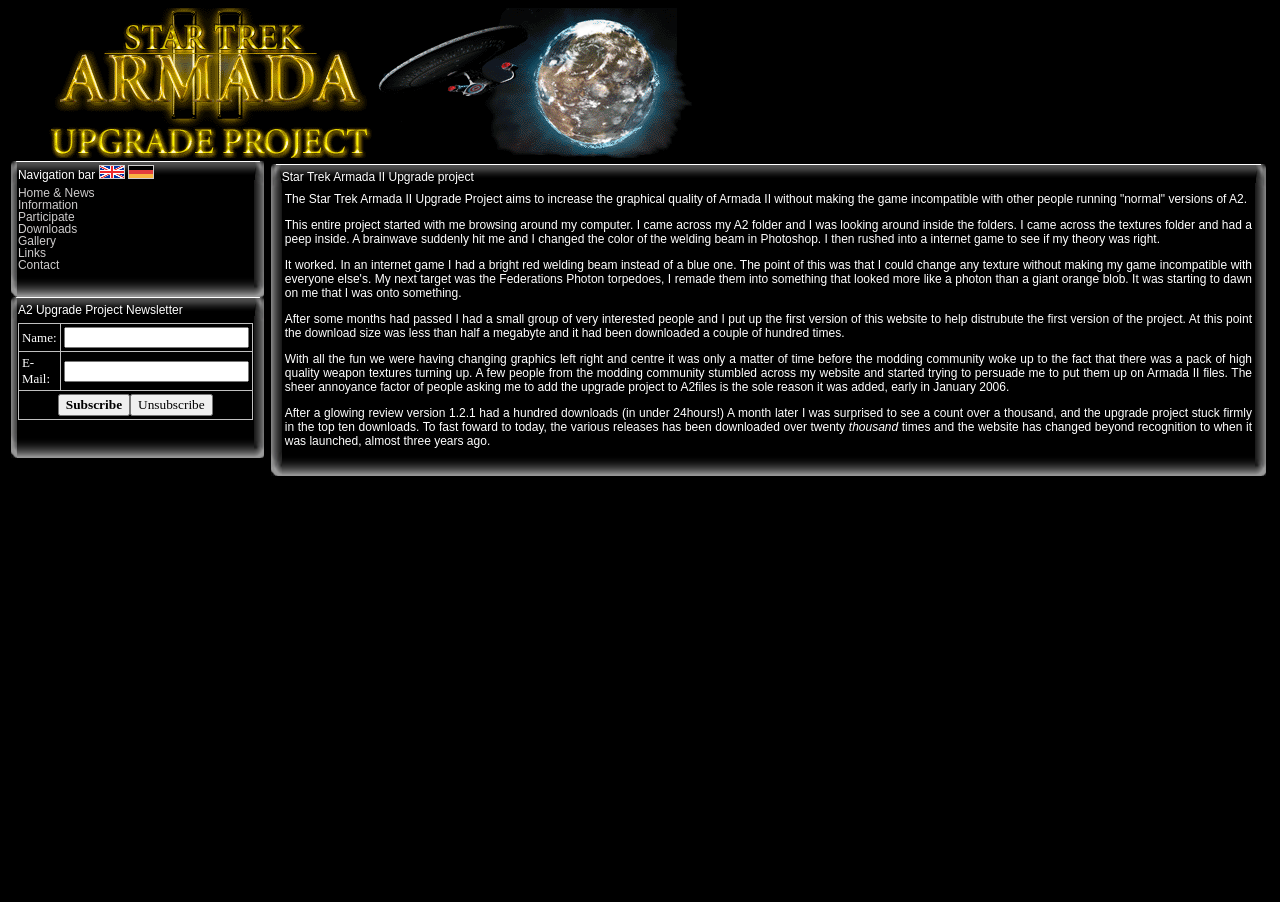What was the reviewer's response to version 1.2.1 of the project?
Please respond to the question with a detailed and informative answer.

The webpage states that after a glowing review, version 1.2.1 of the project had a hundred downloads in under 24 hours.